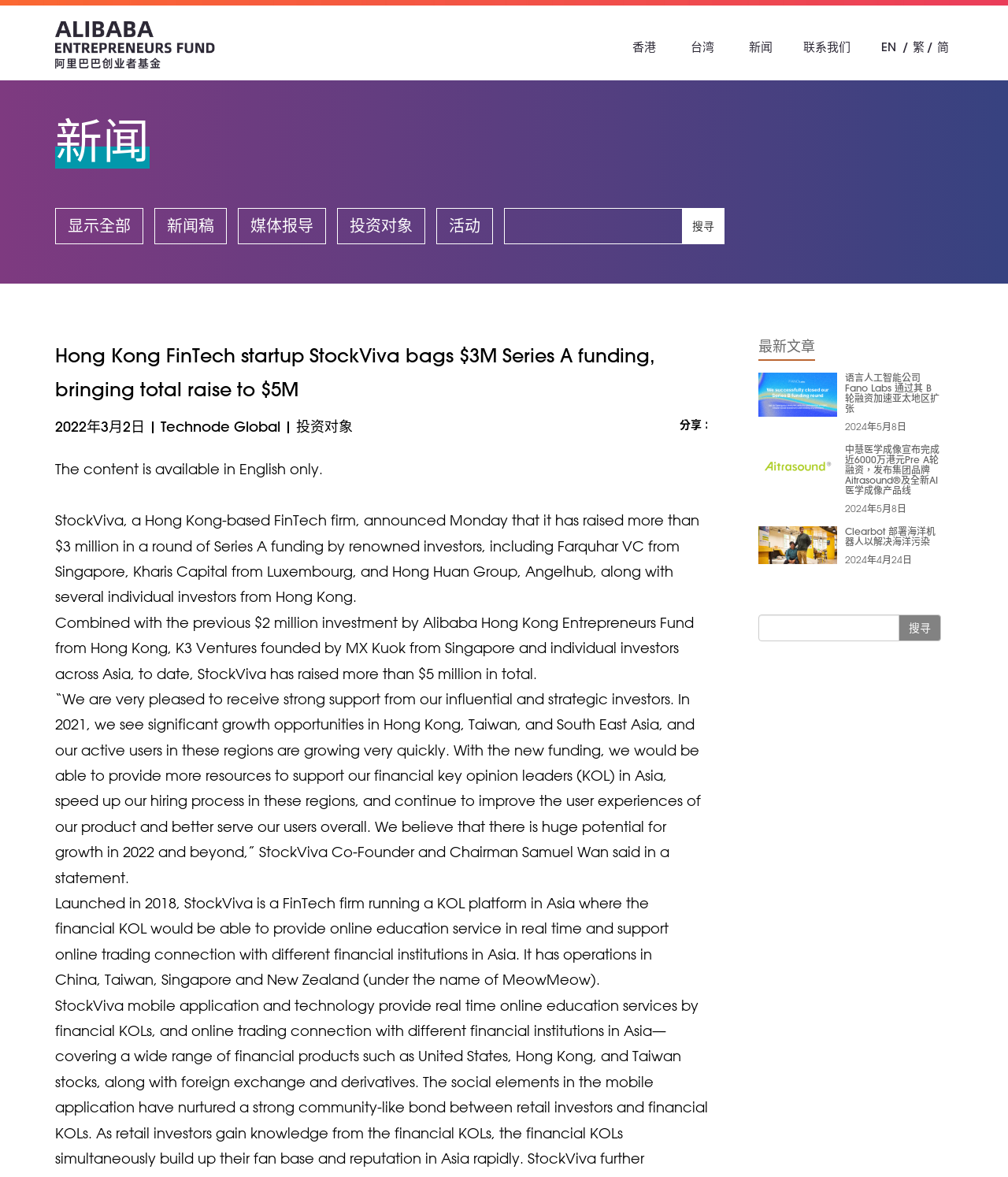How many languages are available on this website?
Please respond to the question with a detailed and informative answer.

I found links to switch between languages at the top of the page, and there are 3 options: EN, 繁, and 简.